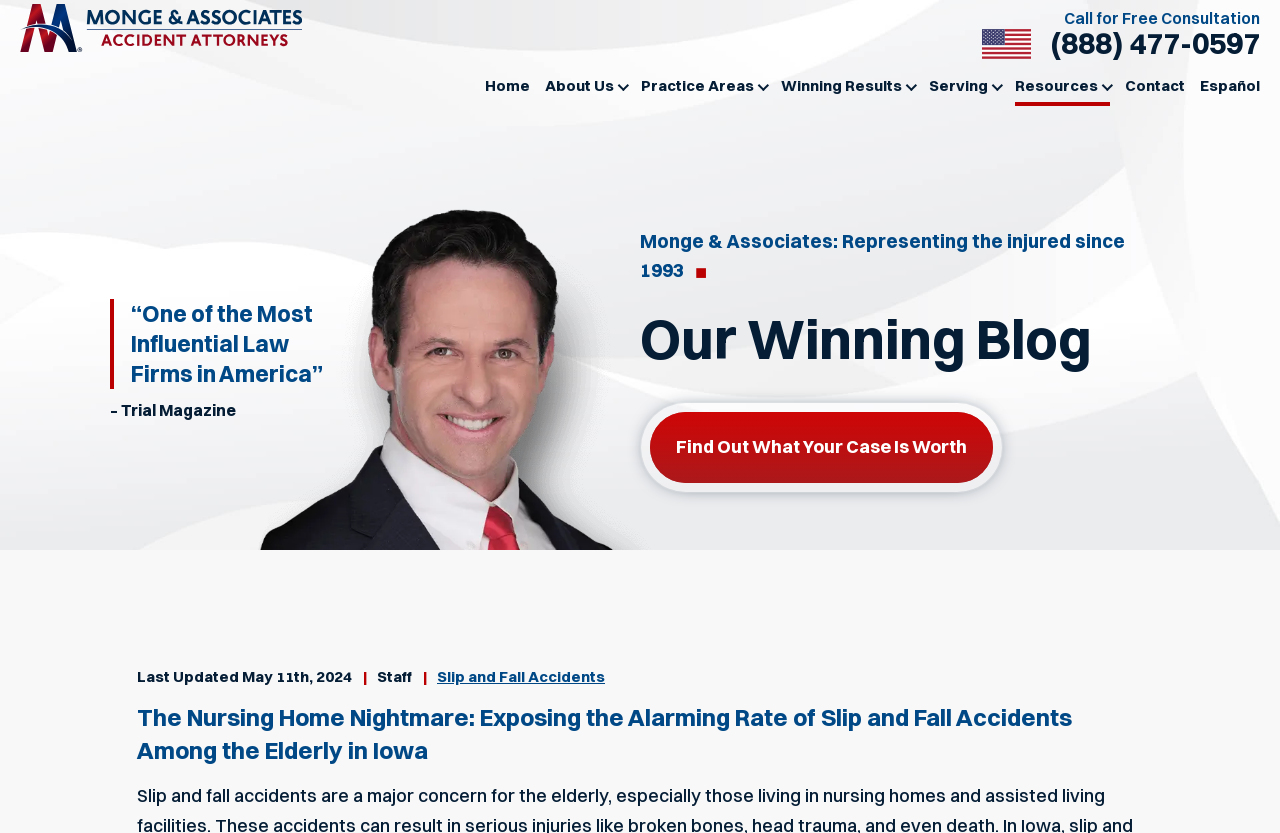What is the phone number for a free consultation?
Using the information from the image, answer the question thoroughly.

The phone number for a free consultation can be found in the top-right corner of the webpage, where it says 'Call for Free Consultation' and provides the phone number '(888) 477-0597'.